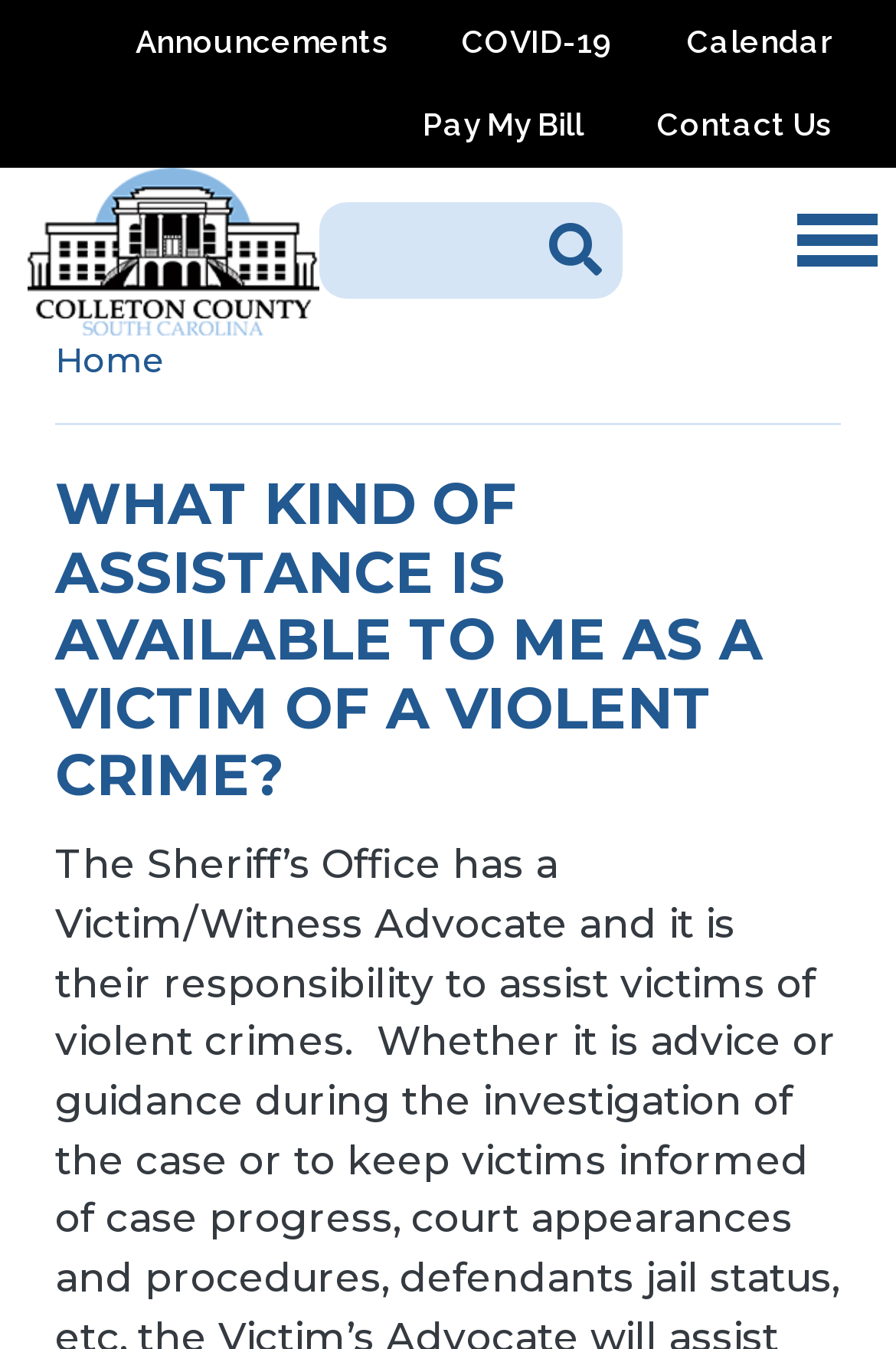Locate the bounding box coordinates of the element you need to click to accomplish the task described by this instruction: "check announcements".

[0.11, 0.0, 0.474, 0.062]